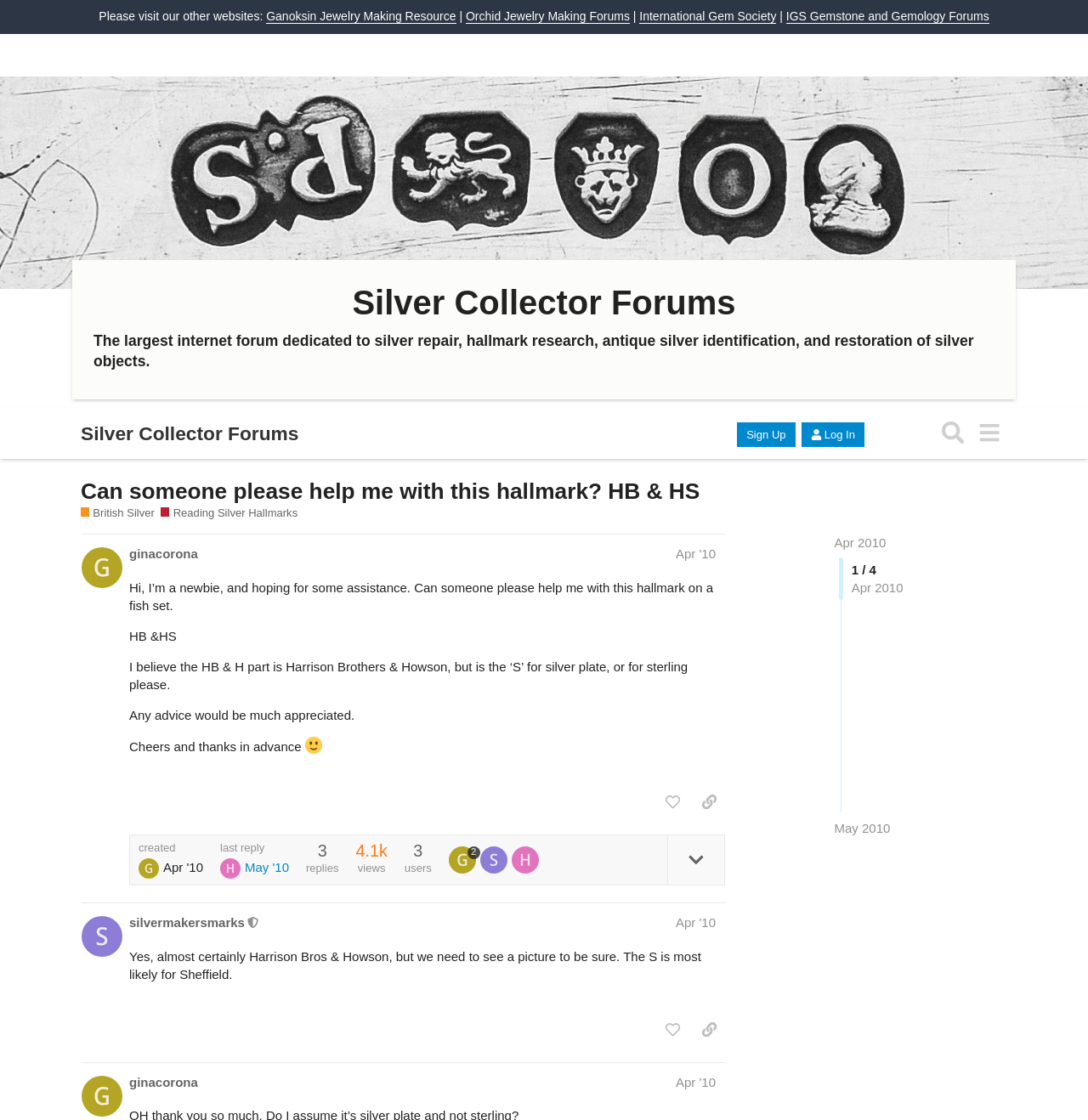Please mark the bounding box coordinates of the area that should be clicked to carry out the instruction: "Sign Up".

[0.677, 0.377, 0.731, 0.399]